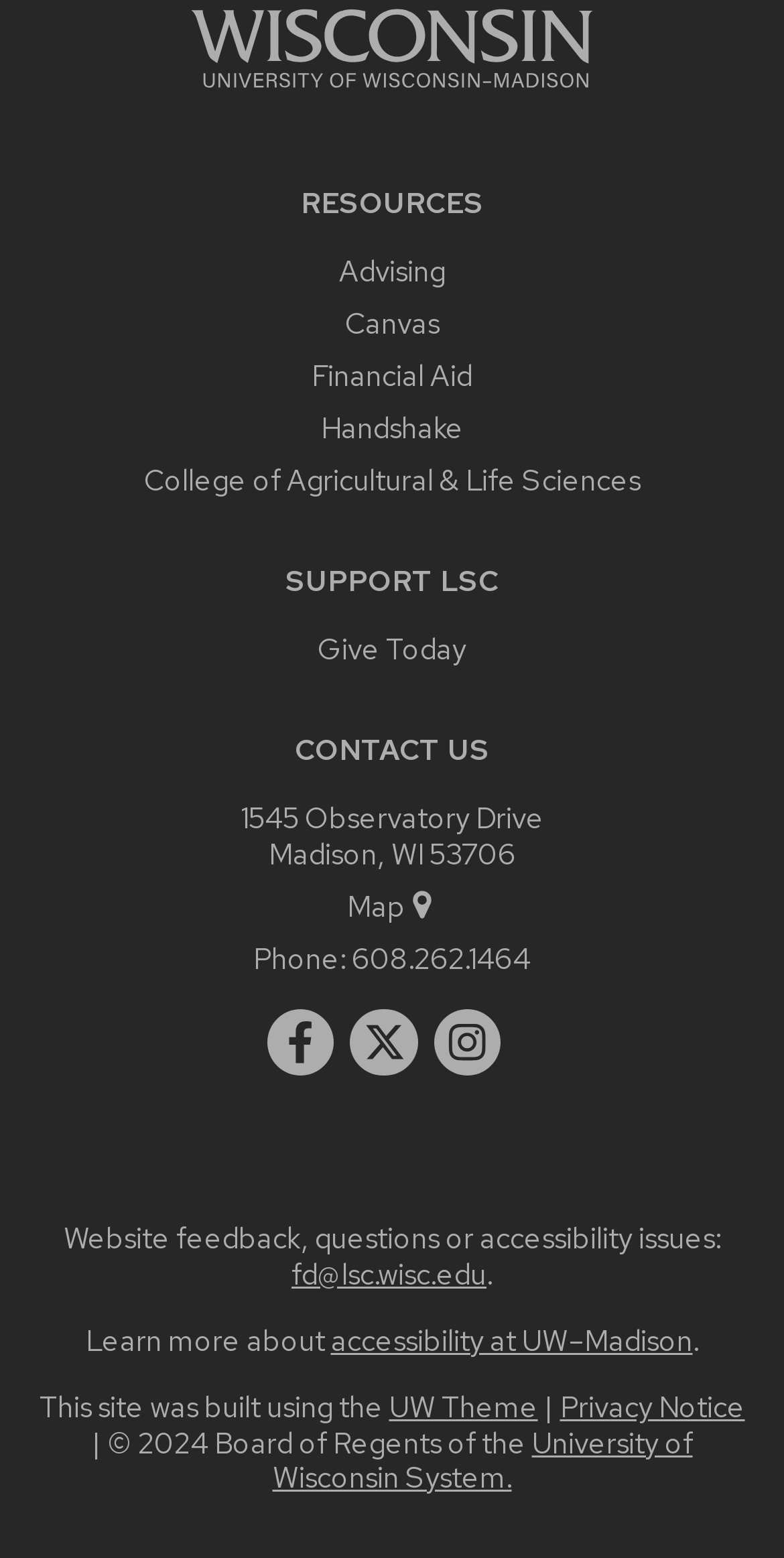Determine the bounding box coordinates of the clickable region to carry out the instruction: "View the location on the map".

[0.442, 0.569, 0.558, 0.593]